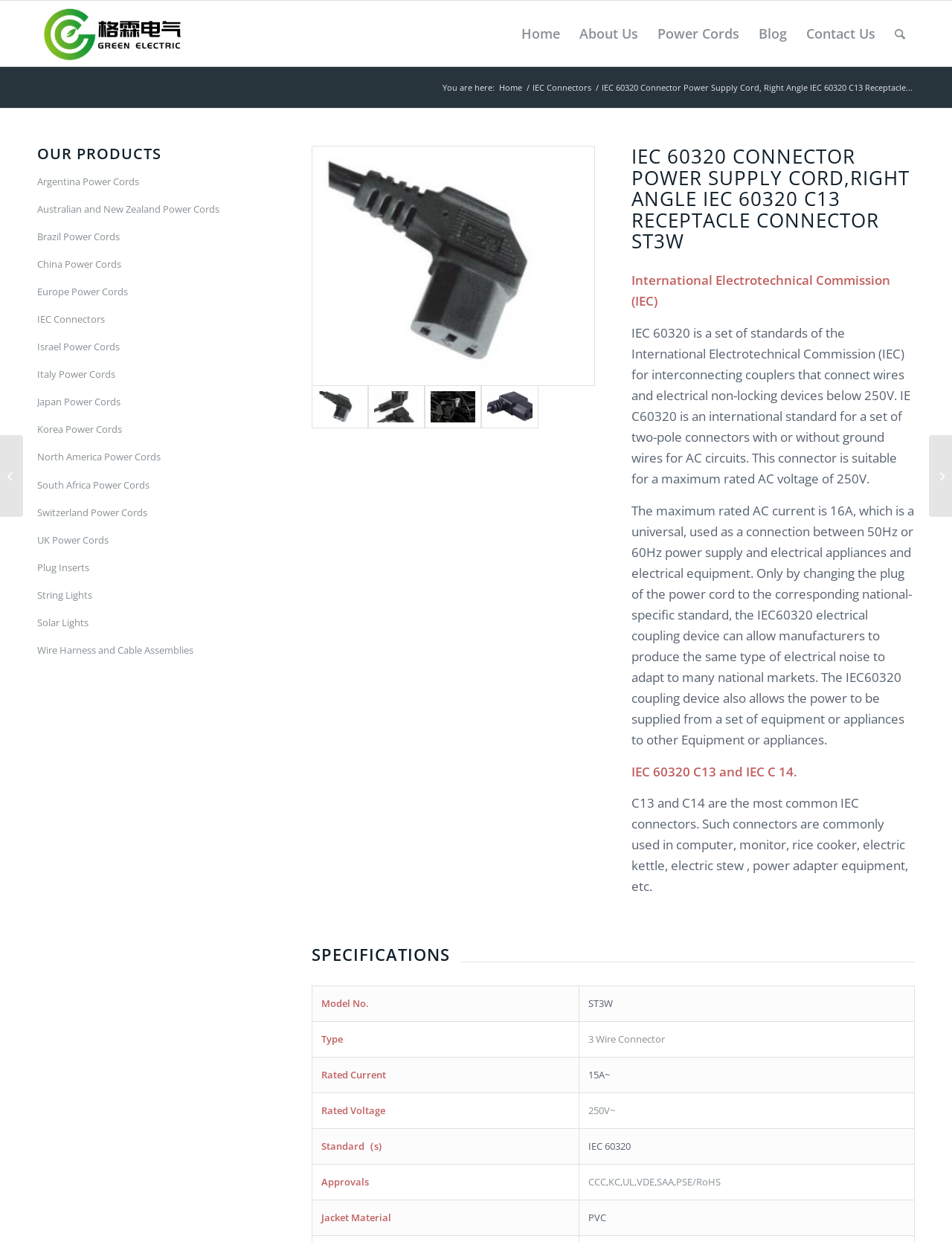From the details in the image, provide a thorough response to the question: How many types of power cords are listed under 'OUR PRODUCTS'?

By analyzing the webpage content, I found that there are 15 types of power cords listed under 'OUR PRODUCTS', which include Argentina Power Cords, Australian and New Zealand Power Cords, Brazil Power Cords, and so on.